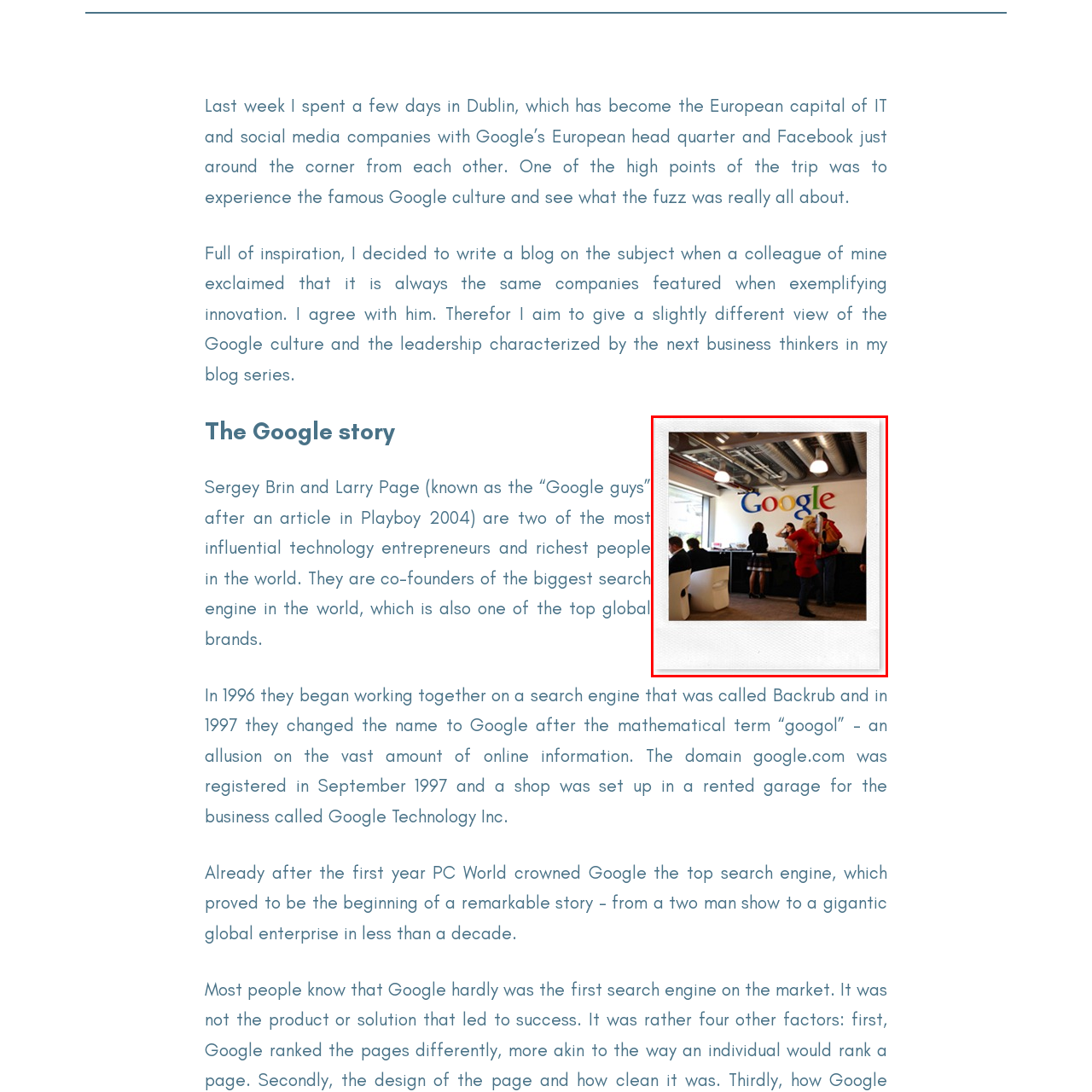Describe in detail the visual elements within the red-lined box.

The image captures a bustling scene inside a modern Google office, renowned for its innovative culture. Colorful letters spelling "Google" in vibrant hues adorn the wall, creating a lively focal point. In the foreground, a woman dressed in a striking red outfit stands engaged in conversation, while another individual, dressed in black and white, interacts nearby. The sleek design of the office is complemented by clean lines and contemporary furnishings, reflecting the company's emphasis on creativity and collaboration. This setting embodies the spirit of innovation that has attracted major IT and social media companies to Dublin, showcasing the charm and energy of one of Europe's technological hubs.